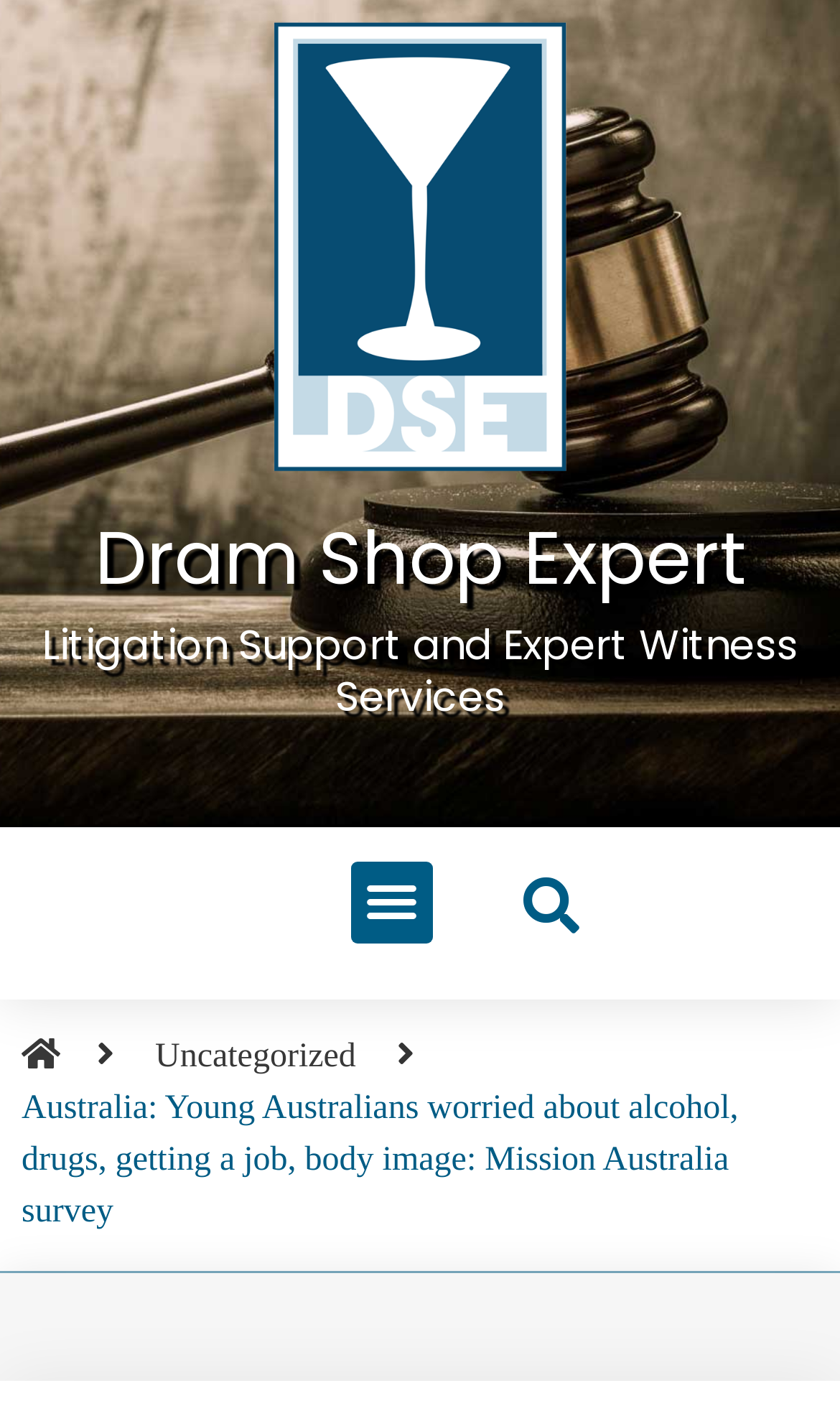Identify the coordinates of the bounding box for the element described below: "Menu". Return the coordinates as four float numbers between 0 and 1: [left, top, right, bottom].

[0.419, 0.609, 0.515, 0.666]